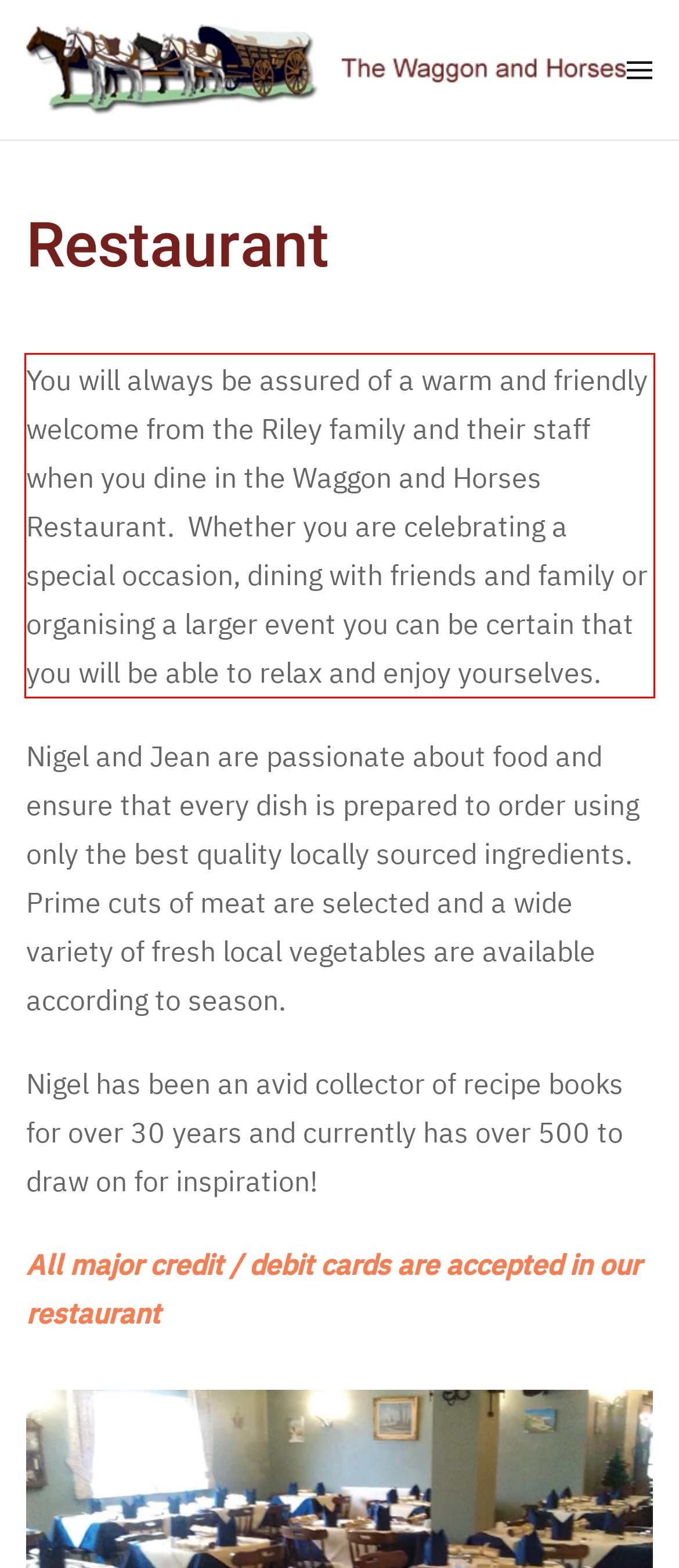Using the provided screenshot of a webpage, recognize and generate the text found within the red rectangle bounding box.

You will always be assured of a warm and friendly welcome from the Riley family and their staff when you dine in the Waggon and Horses Restaurant. Whether you are celebrating a special occasion, dining with friends and family or organising a larger event you can be certain that you will be able to relax and enjoy yourselves.